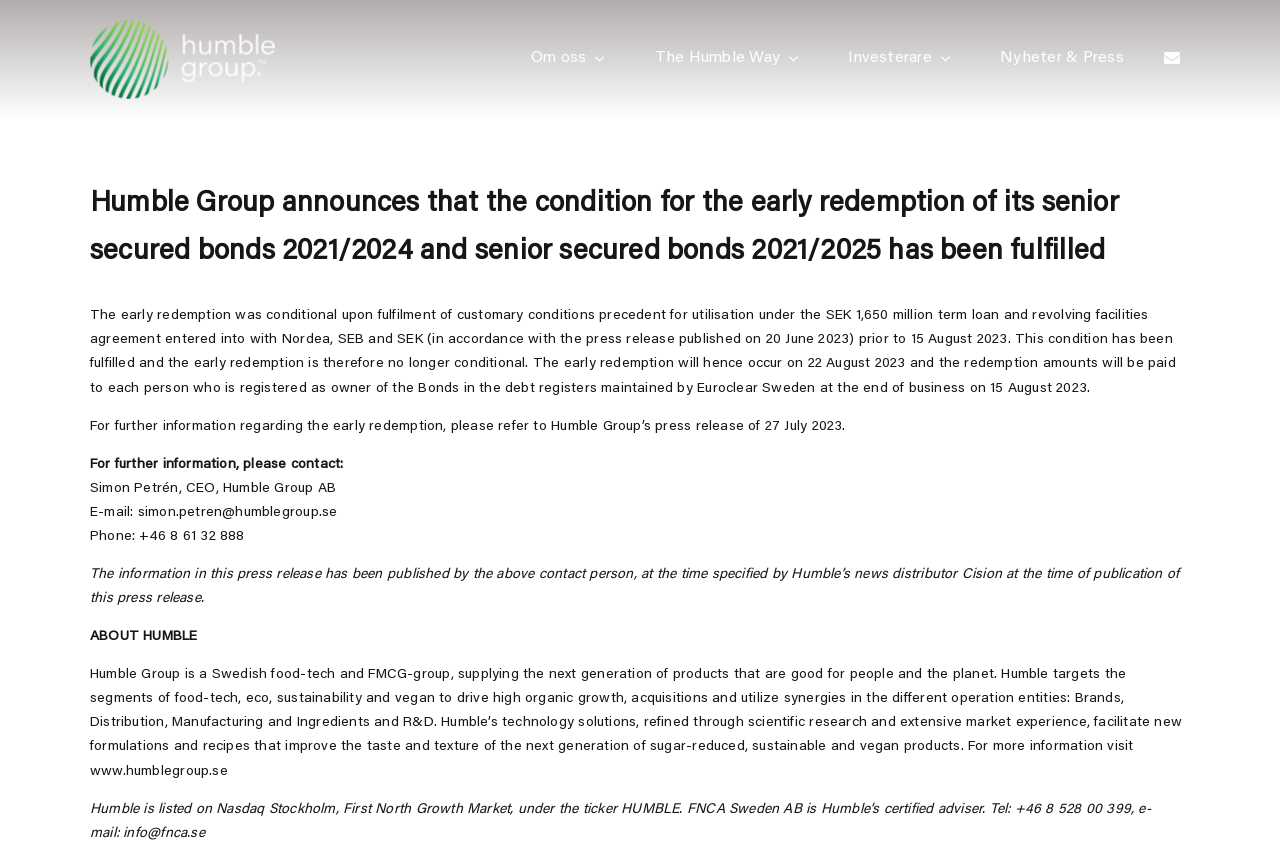Please identify the bounding box coordinates of the clickable region that I should interact with to perform the following instruction: "Click the 'Nyheter & Press' link". The coordinates should be expressed as four float numbers between 0 and 1, i.e., [left, top, right, bottom].

[0.766, 0.041, 0.894, 0.099]